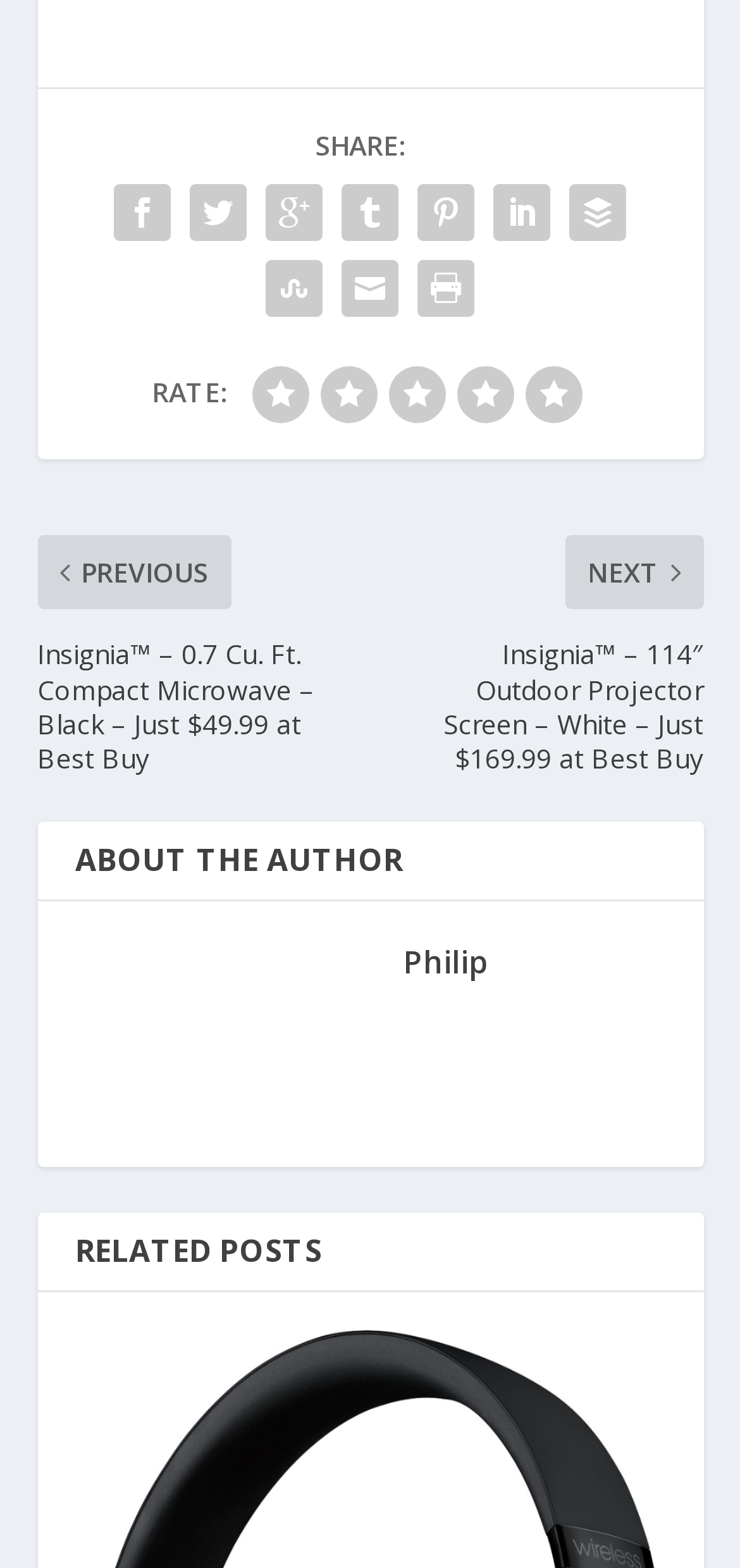Analyze the image and provide a detailed answer to the question: What is the section below 'ABOUT THE AUTHOR'?

The section below 'ABOUT THE AUTHOR' is labeled as 'RELATED POSTS', suggesting that it contains links to other posts related to the current content.